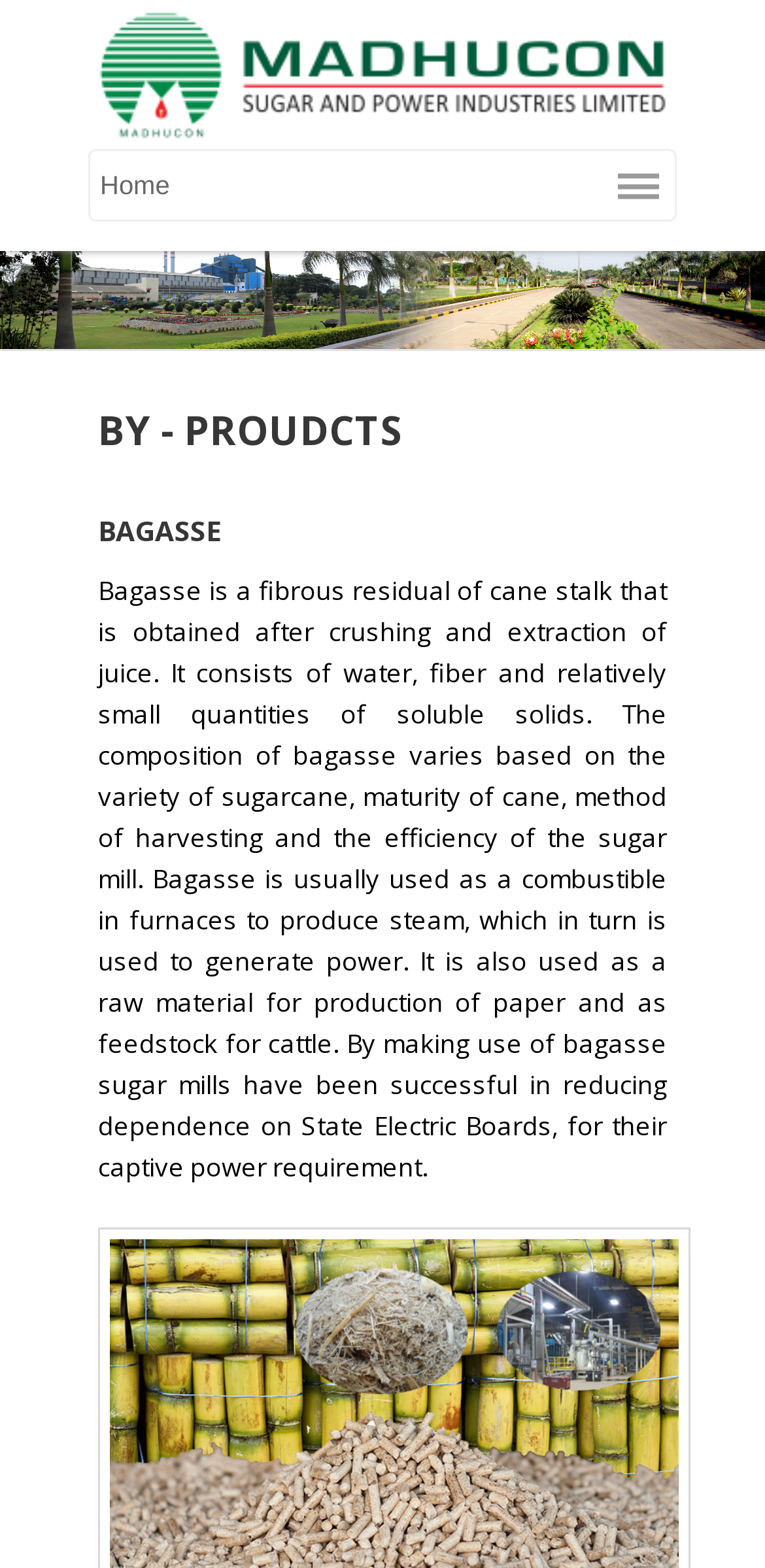What is the logo of the company?
Can you offer a detailed and complete answer to this question?

The logo is located at the top of the webpage, and it is an image with the text 'Logo Madhucon Sugar and Power Industries Limited'.